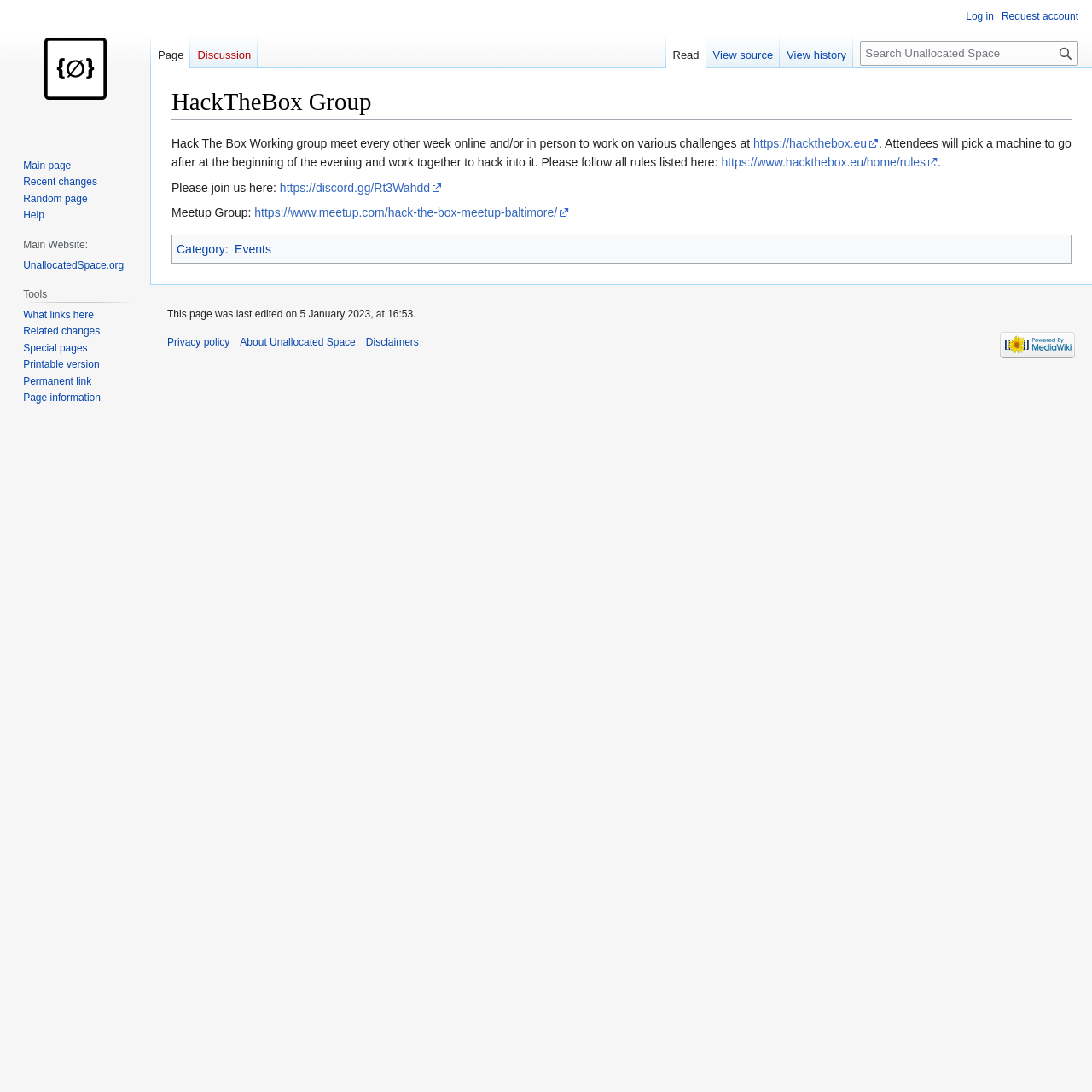What is the purpose of the HackTheBox Group?
Kindly answer the question with as much detail as you can.

Based on the webpage content, it appears that the HackTheBox Group is a working group that meets every other week online and/or in person to work on various hacking challenges. The group picks a machine to hack into at the beginning of the evening and works together to achieve this goal.